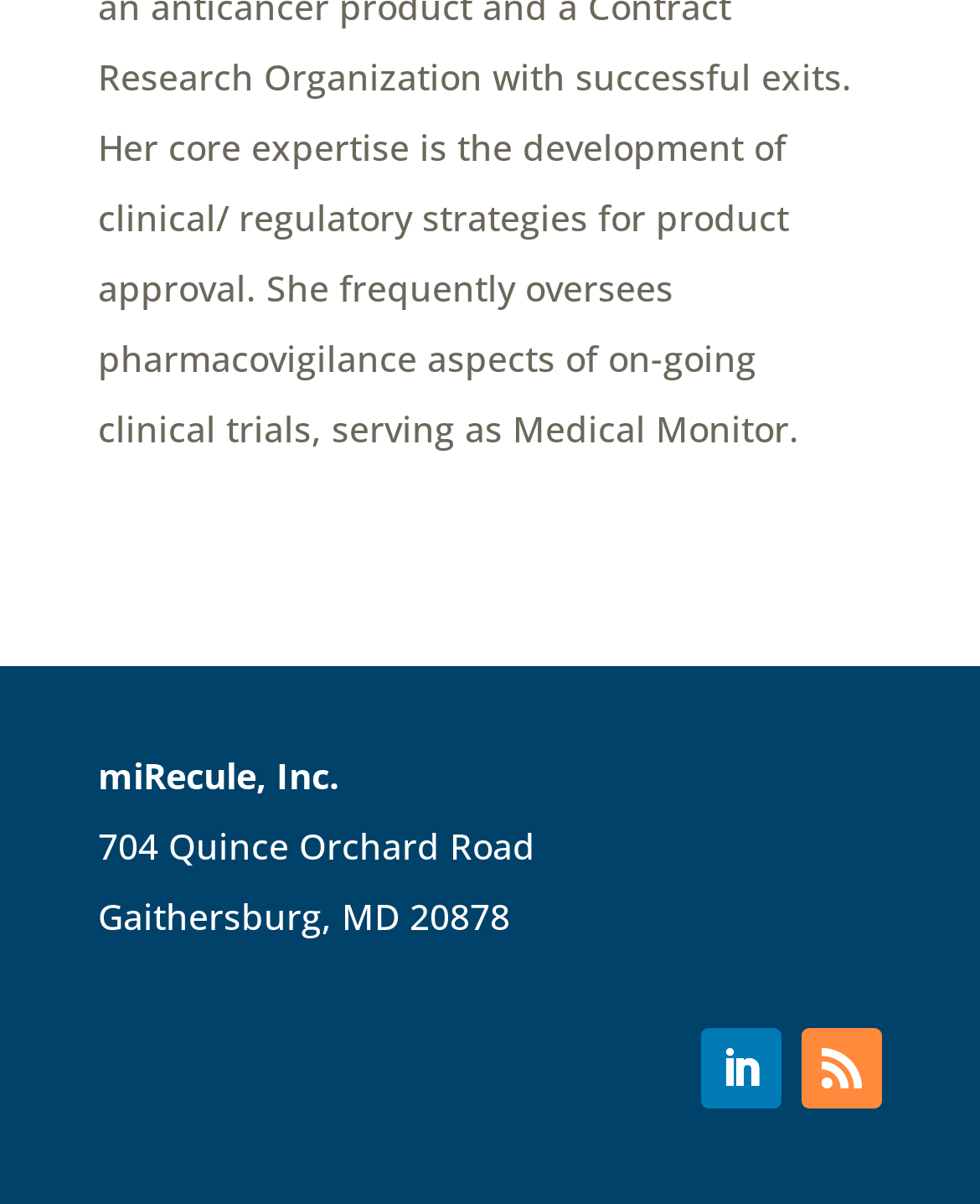Mark the bounding box of the element that matches the following description: "Follow".

[0.818, 0.853, 0.9, 0.92]